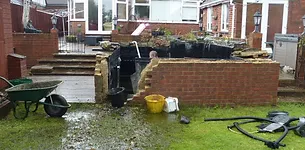What type of setting is depicted in the image?
Provide a short answer using one word or a brief phrase based on the image.

Residential